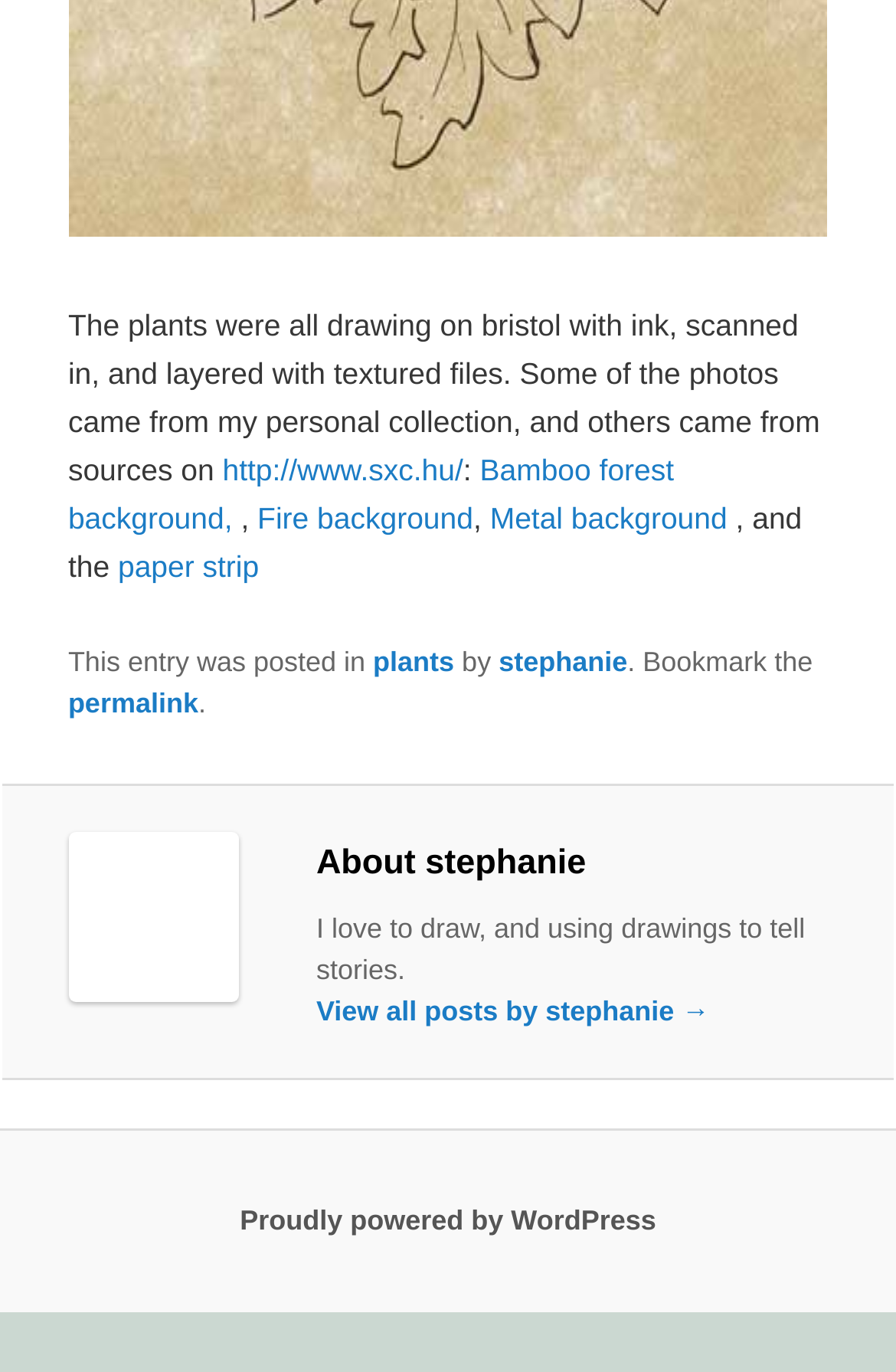Please identify the bounding box coordinates of the clickable area that will allow you to execute the instruction: "View the Ink Drawing of Chrysanthemum".

[0.076, 0.153, 0.924, 0.178]